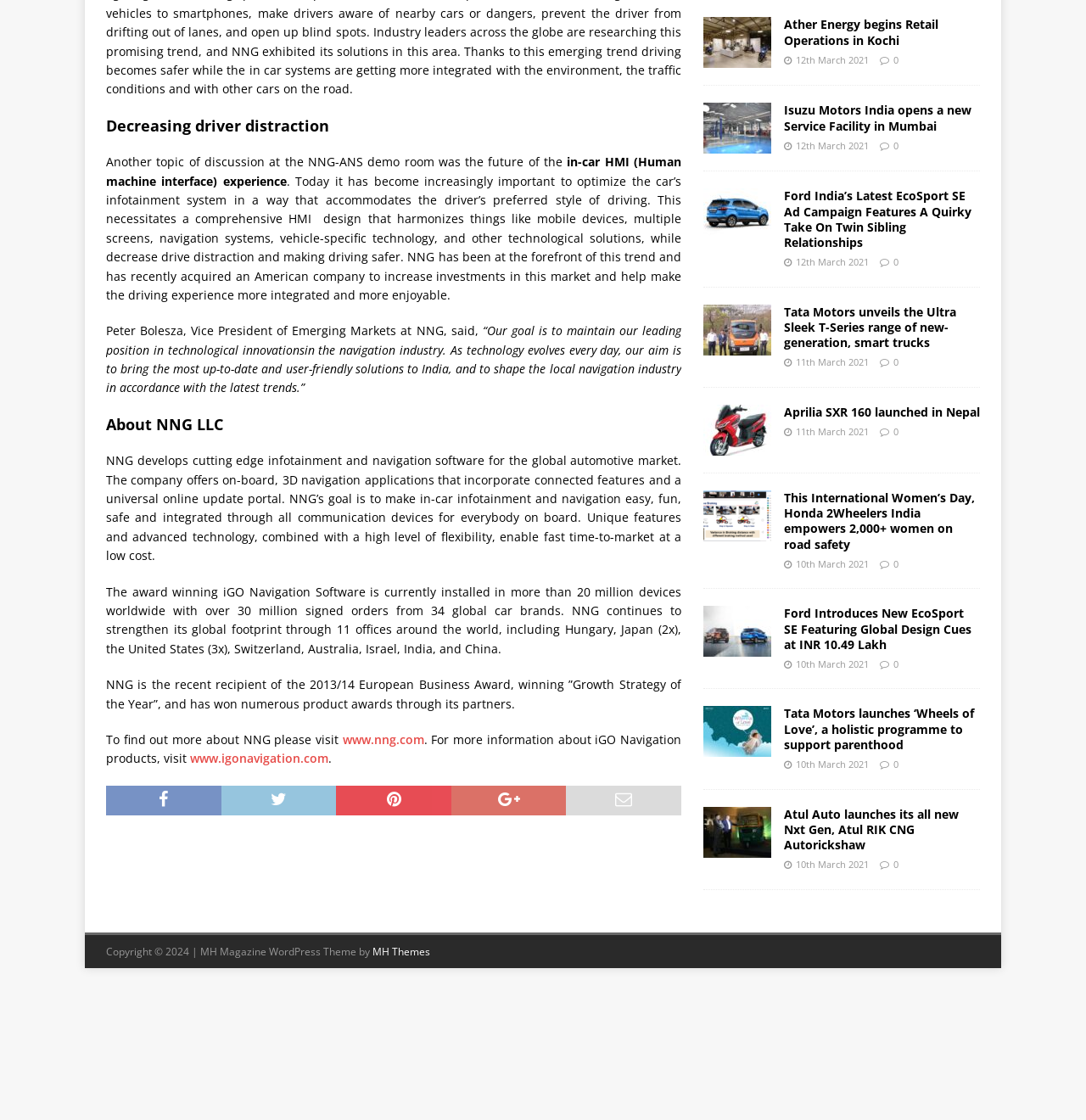Please determine the bounding box coordinates of the element to click on in order to accomplish the following task: "Check the Twitter link". Ensure the coordinates are four float numbers ranging from 0 to 1, i.e., [left, top, right, bottom].

None